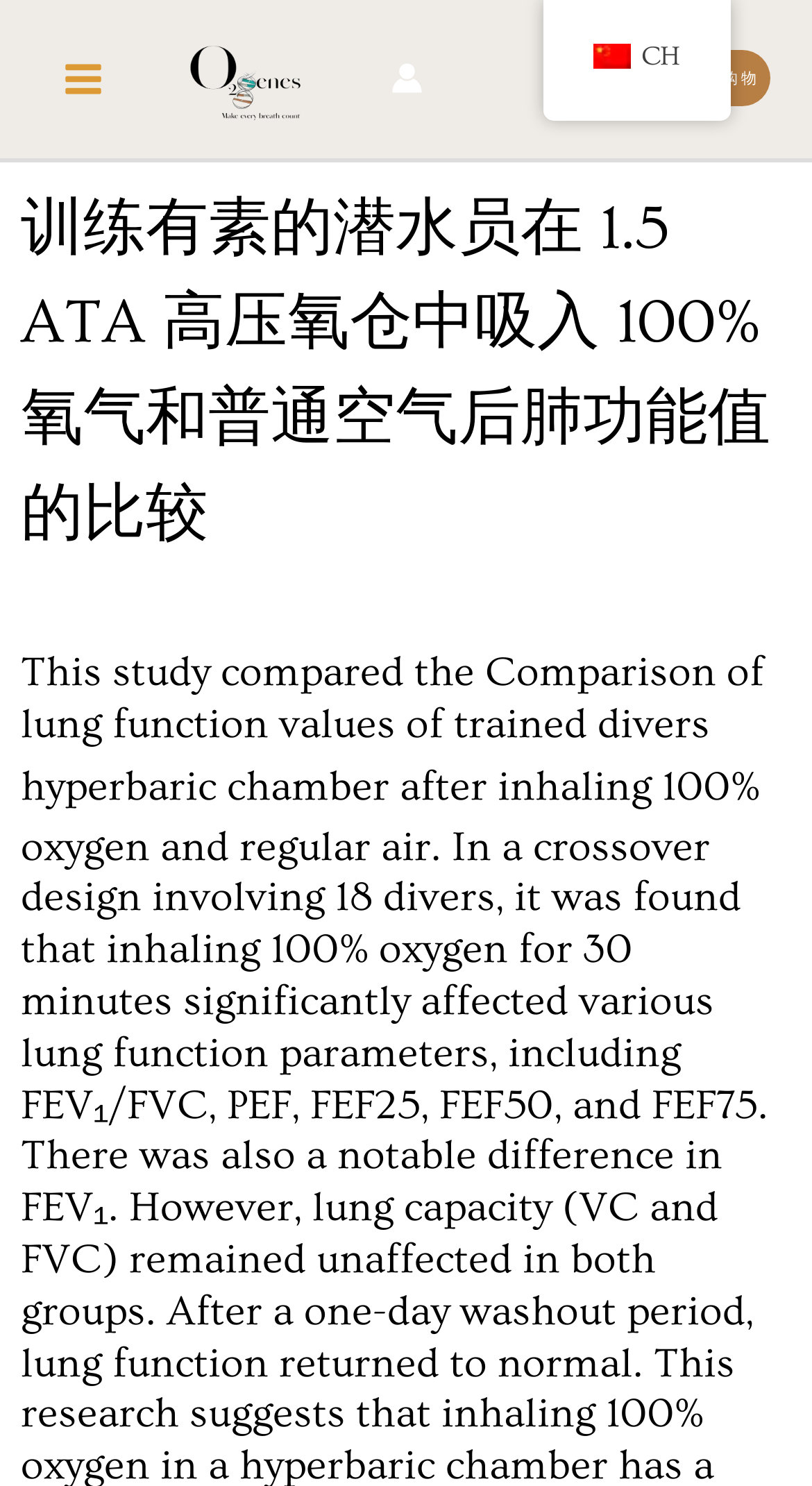Using the provided element description: "商店购物", identify the bounding box coordinates. The coordinates should be four floats between 0 and 1 in the order [left, top, right, bottom].

[0.831, 0.034, 0.949, 0.072]